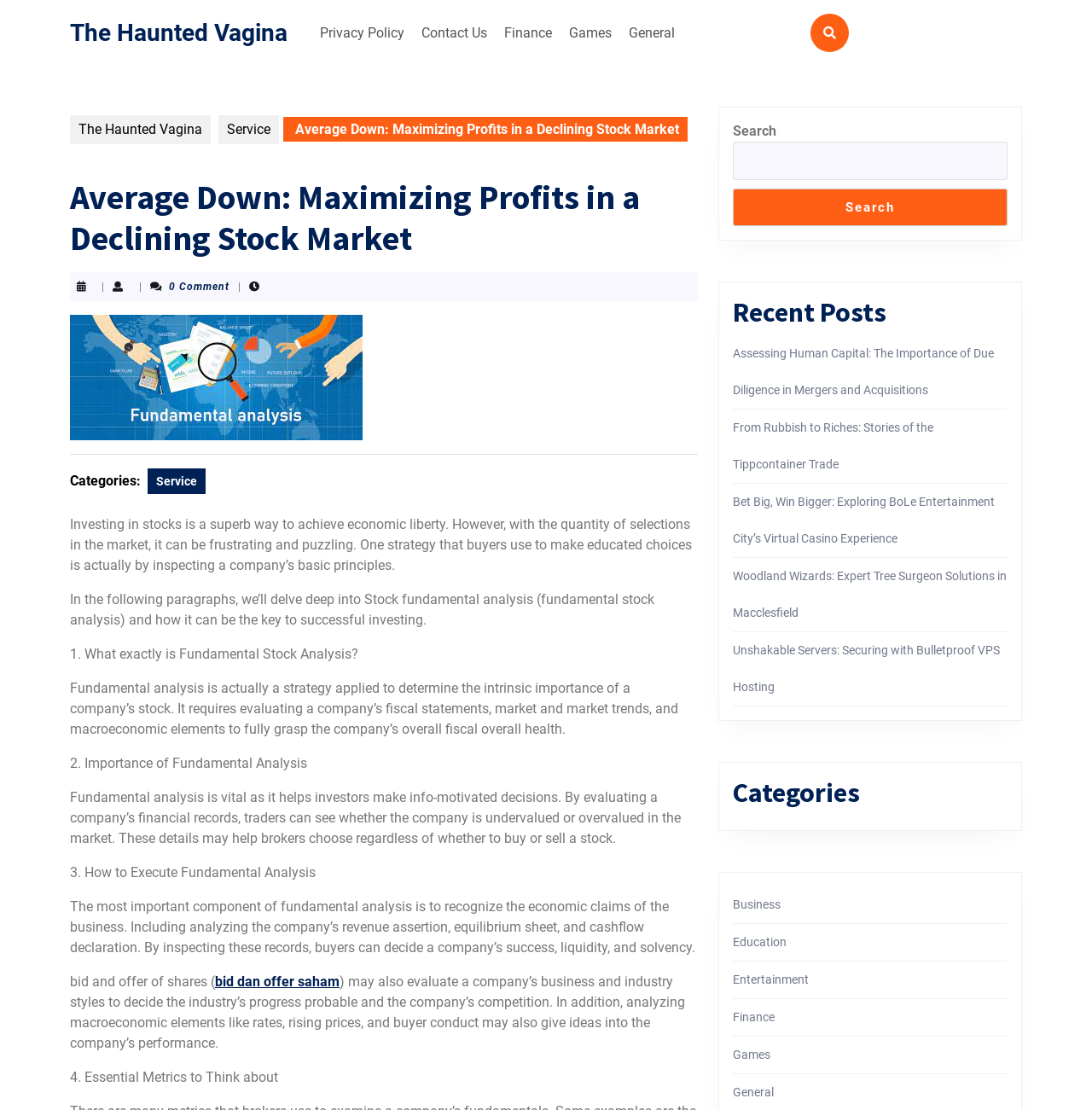Identify the bounding box coordinates for the region to click in order to carry out this instruction: "Read the 'Recent Posts' section". Provide the coordinates using four float numbers between 0 and 1, formatted as [left, top, right, bottom].

[0.671, 0.267, 0.923, 0.296]